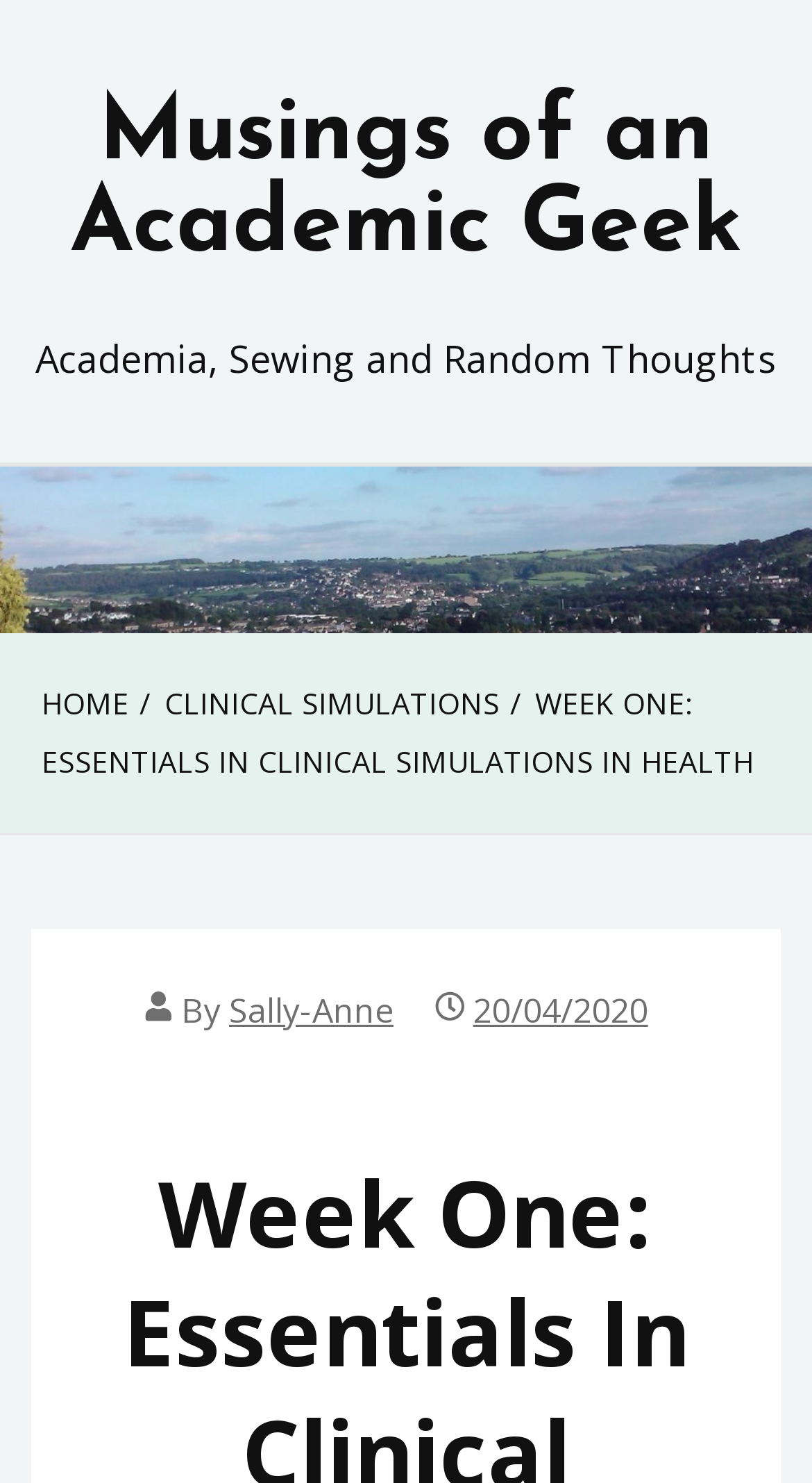What is the subtitle of the blog?
Using the visual information, reply with a single word or short phrase.

Academia, Sewing and Random Thoughts